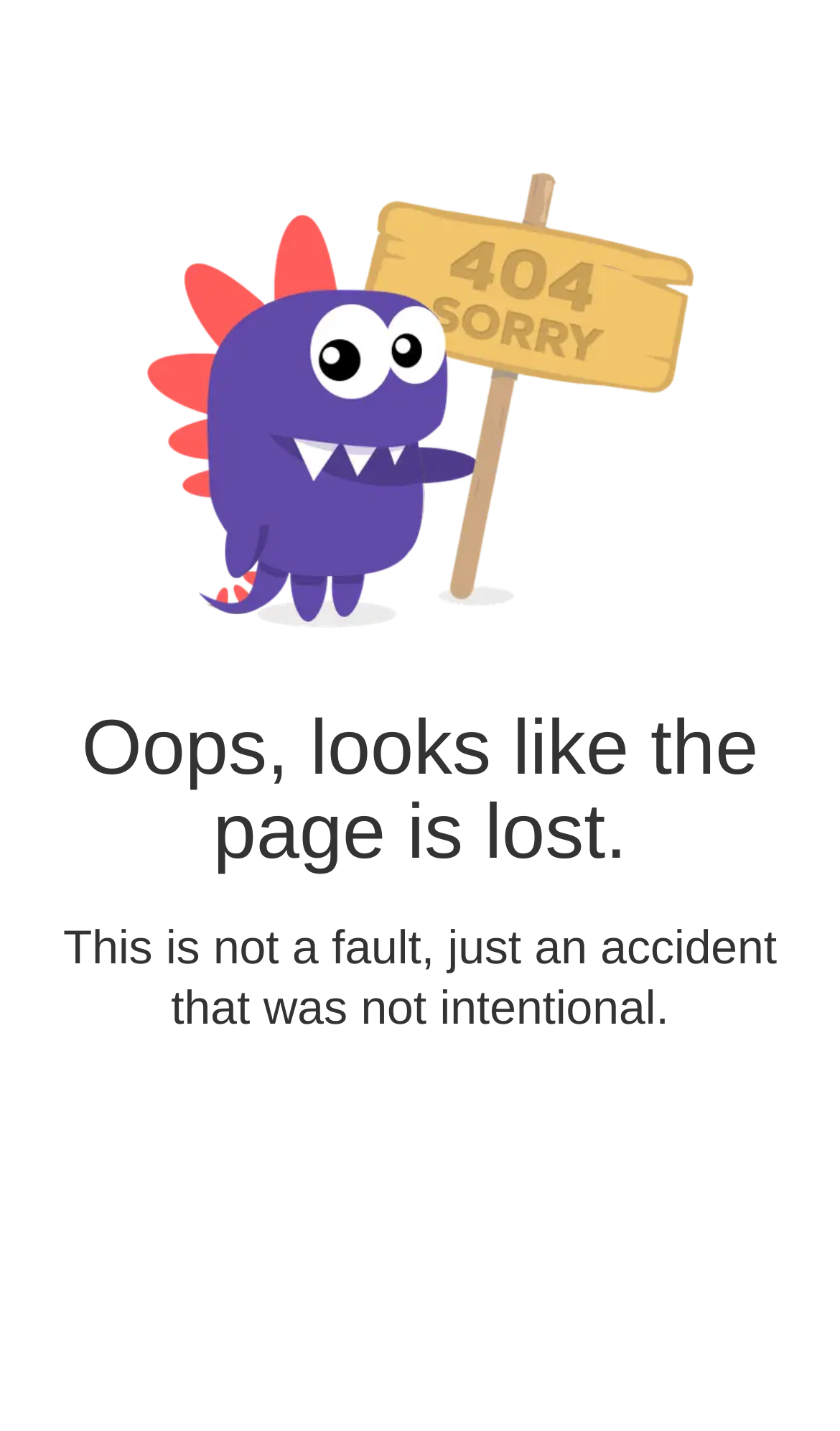What is the title or heading displayed on the webpage?

Oops, looks like the page is lost.